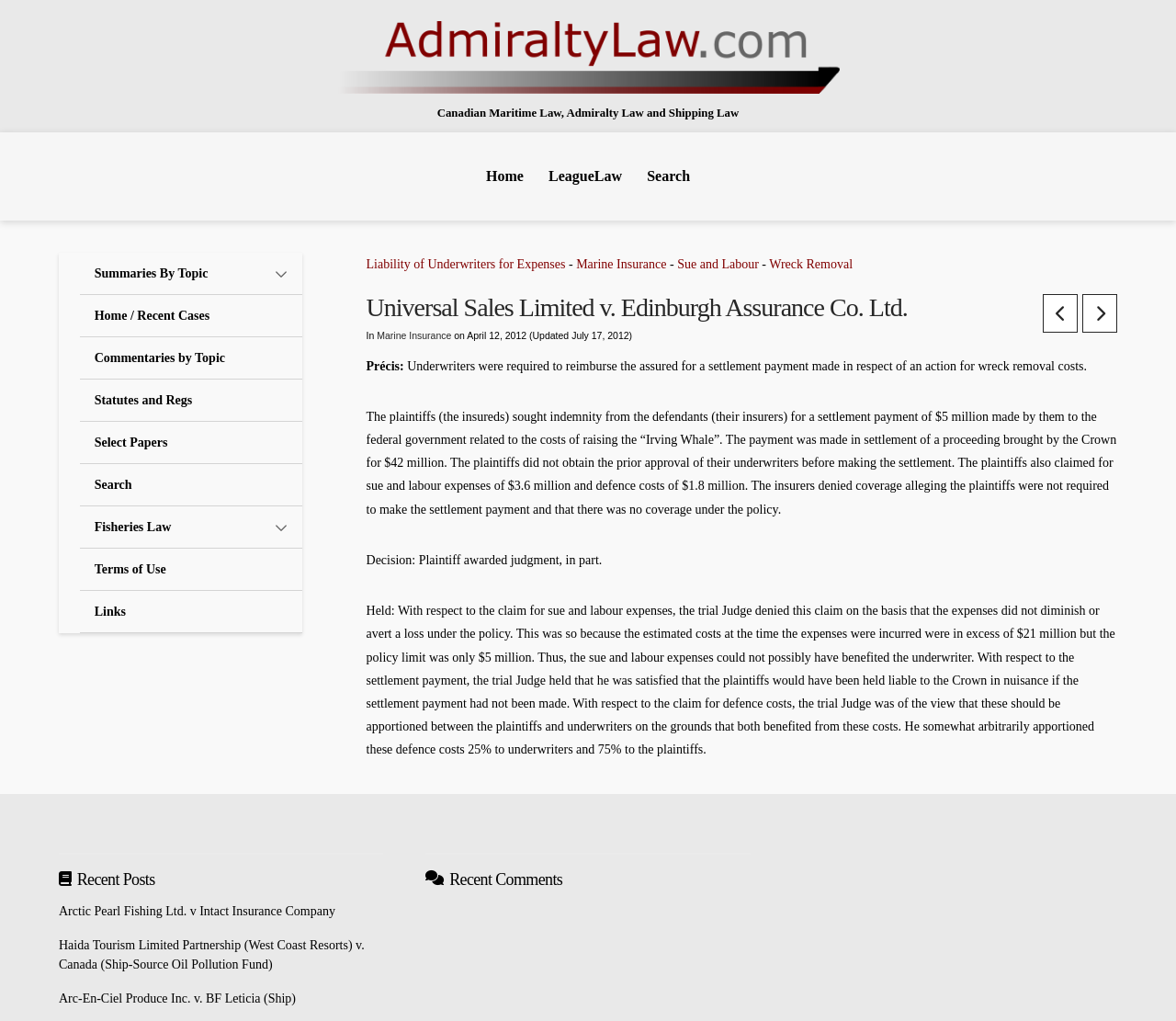Provide a short answer to the following question with just one word or phrase: What is the amount of the settlement payment?

$5 million